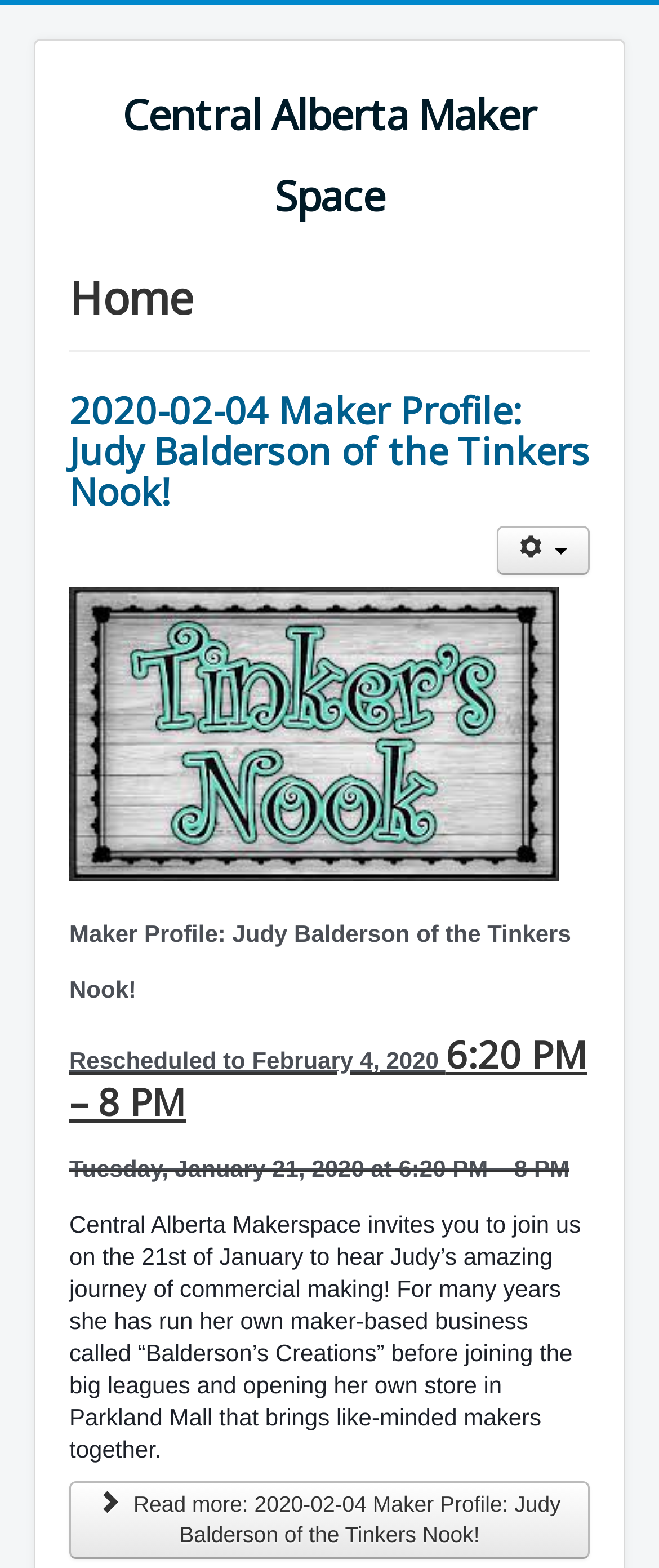What is the name of Judy's business?
Please use the image to provide an in-depth answer to the question.

The name of Judy's business can be found in the static text on the page, which states 'For many years she has run her own maker-based business called “Balderson’s Creations”'. This text suggests that the name of Judy's business is Balderson's Creations.